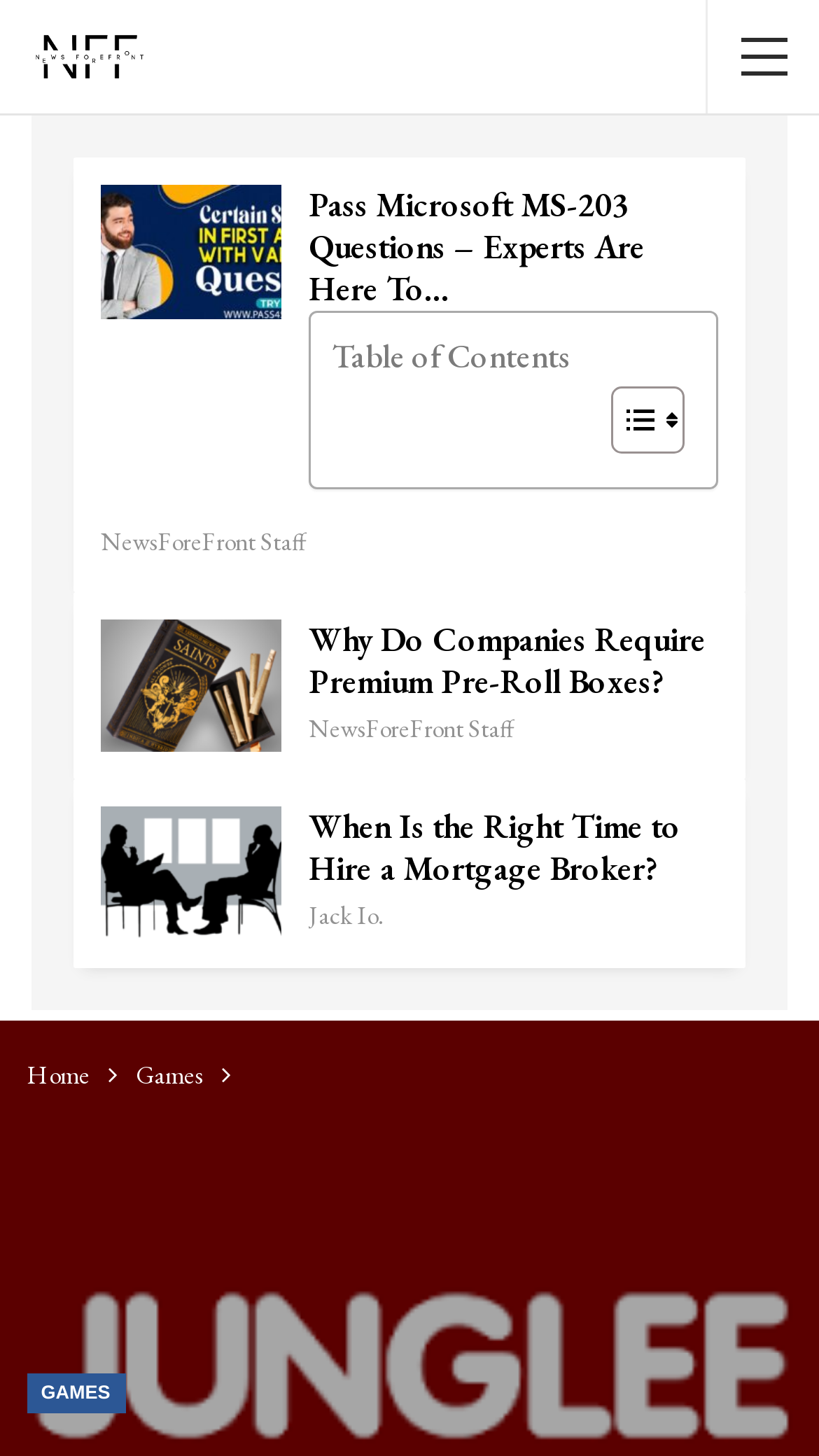Identify and extract the main heading from the webpage.

Junglee Rummy Download Free For Android (Latest)